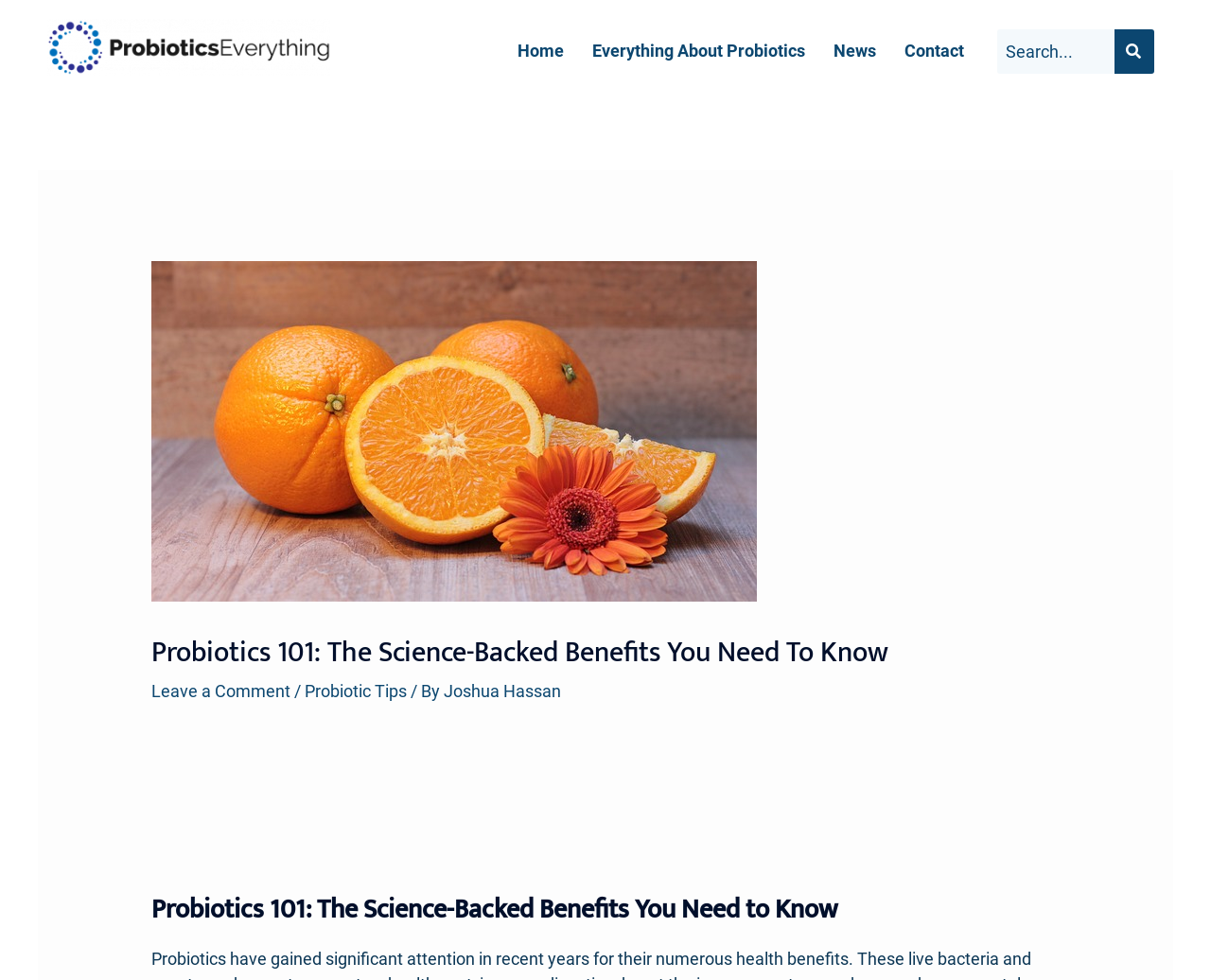Locate the bounding box coordinates of the clickable element to fulfill the following instruction: "search for something". Provide the coordinates as four float numbers between 0 and 1 in the format [left, top, right, bottom].

[0.824, 0.029, 0.953, 0.075]